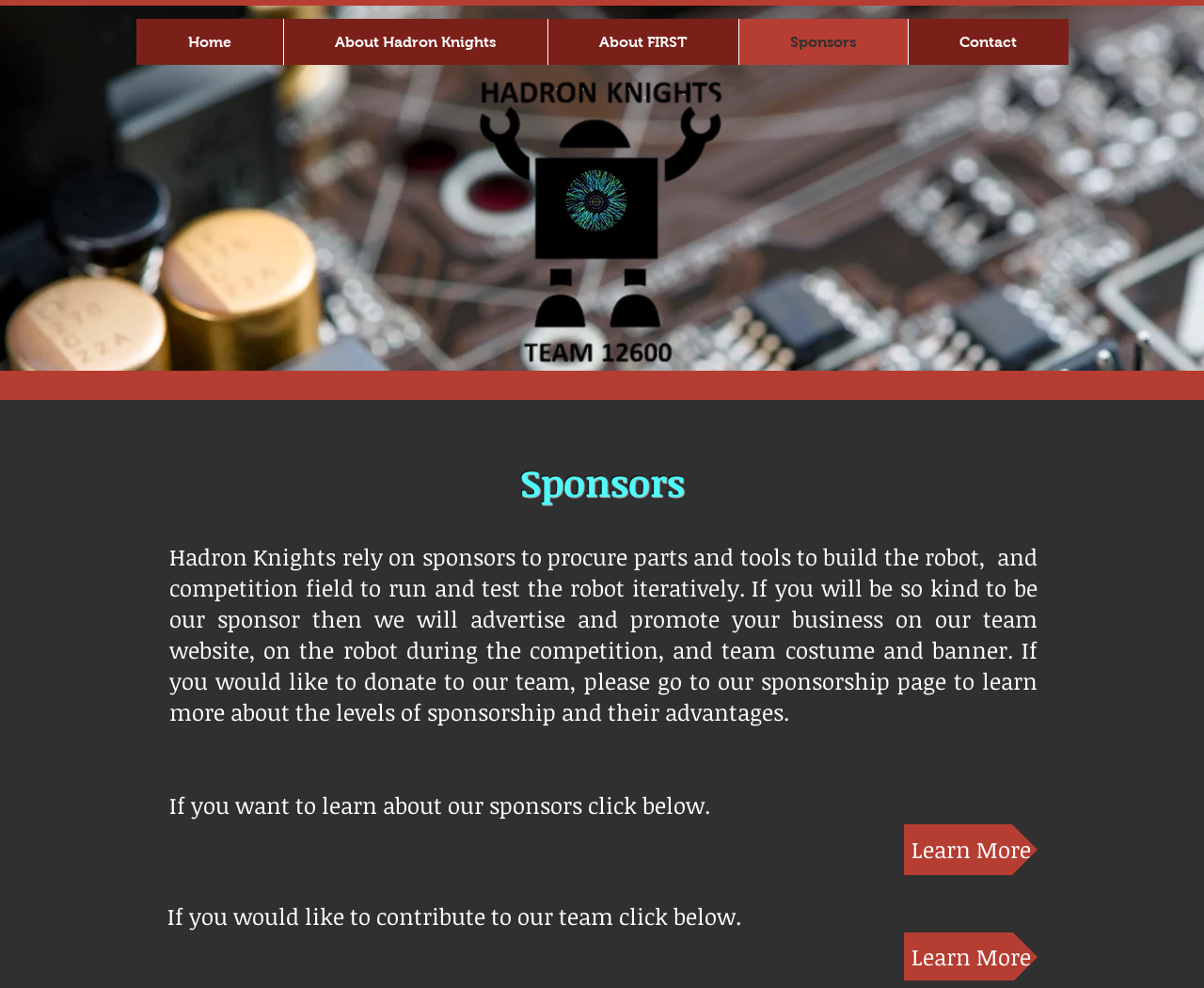Summarize the webpage with intricate details.

The webpage is about the sponsors of Hadron Knights, a robotics team. At the top, there is a navigation bar with links to different sections of the website, including "Home", "About Hadron Knights", "About FIRST", "Sponsors", and "Contact". 

Below the navigation bar, there is a large banner that spans most of the width of the page. 

The main content of the page is divided into sections. The first section has a heading that reads "Sponsors" and is located near the top of the page. Below the heading, there is a paragraph of text that explains the importance of sponsors for the team, including providing parts and tools to build the robot and competition field. 

To the right of the paragraph, there is a "Learn More" link. The text continues below, explaining the benefits of sponsoring the team, including advertising and promotion on the team website, robot, and team costume and banner. 

Further down, there is another "Learn More" link, and a final section of text that invites readers to contribute to the team by clicking below. Overall, the page is focused on thanking and promoting the team's sponsors, as well as encouraging others to contribute to the team's efforts.